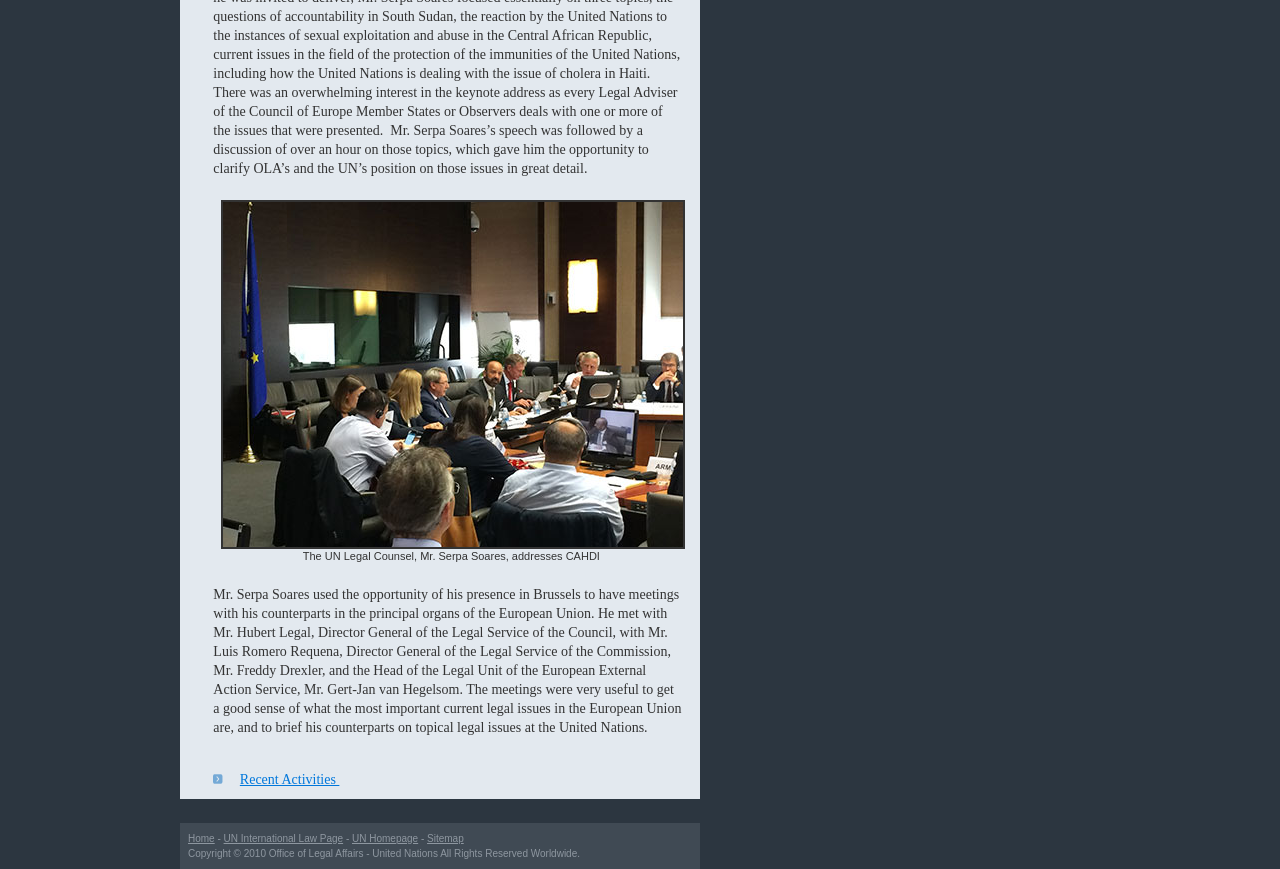Using the provided element description: "UN International Law Page", identify the bounding box coordinates. The coordinates should be four floats between 0 and 1 in the order [left, top, right, bottom].

[0.175, 0.958, 0.268, 0.971]